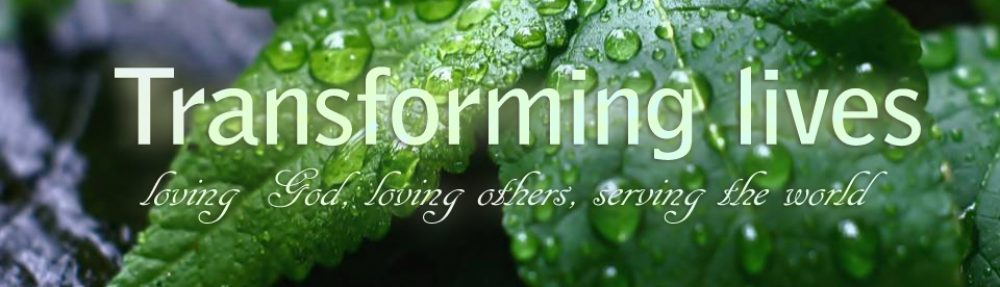What are the core values of the CrossPoint Community Church?
Answer the question with as much detail as possible.

The core values of the CrossPoint Community Church are 'loving God, loving others, serving the world', which is captured in a softer script beneath the main heading, as described in the caption.